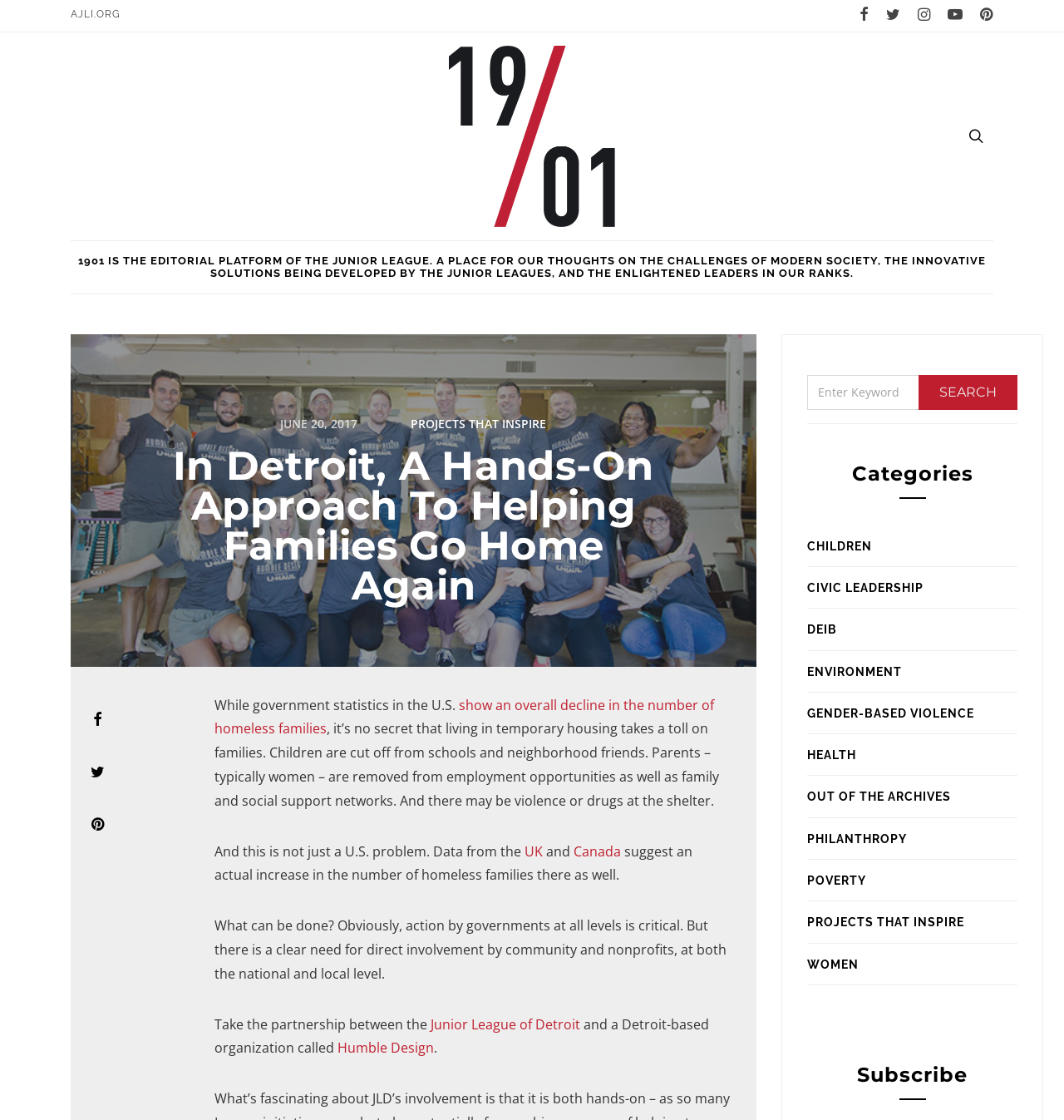Identify and extract the heading text of the webpage.

In Detroit, A Hands-On Approach To Helping Families Go Home Again